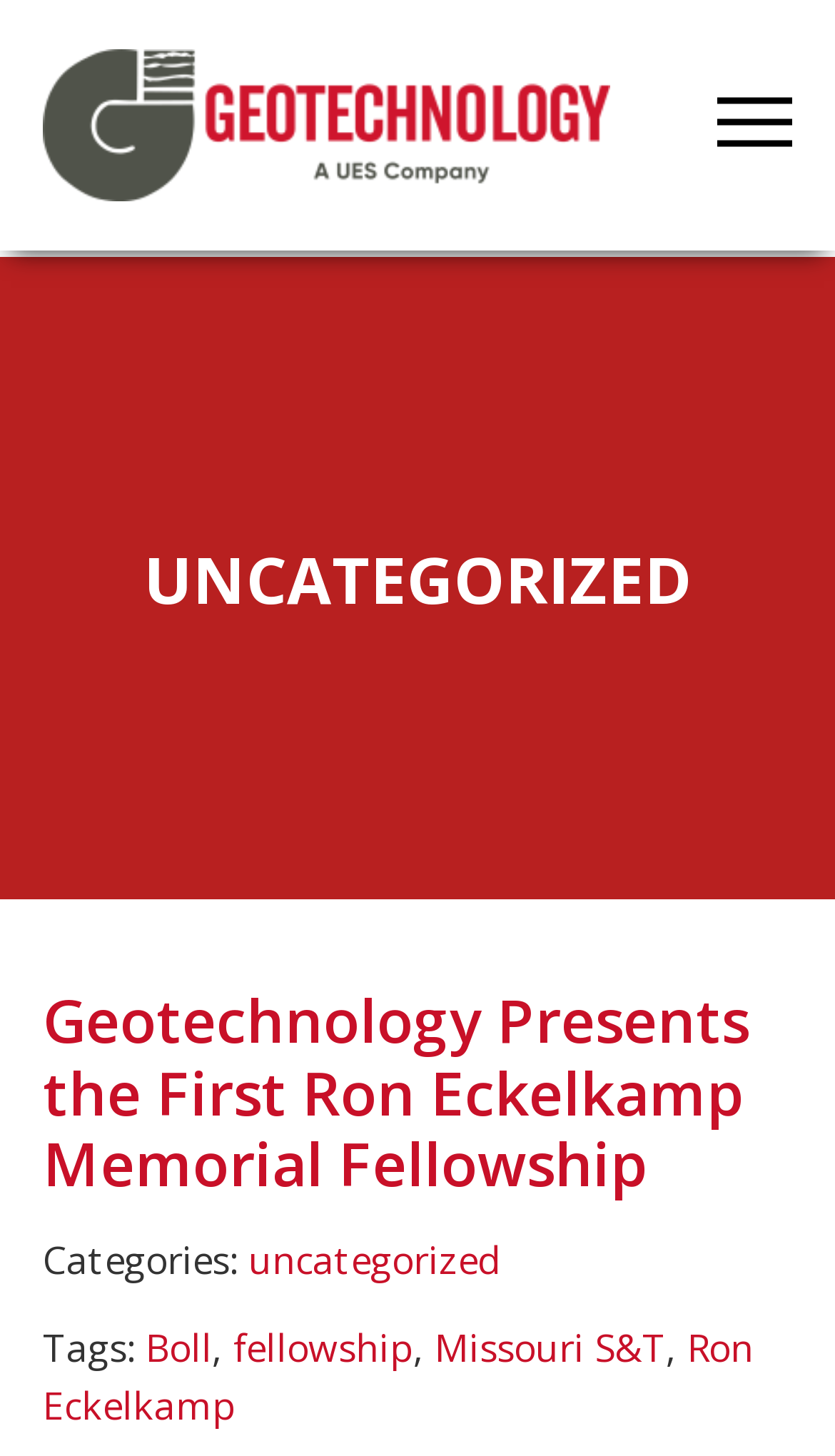Summarize the webpage with a detailed and informative caption.

The webpage is about Geotechnology, LLC, a professional engineering and exploration services company. At the top left, there is a logo of Geotechnology, LLC, which is also a link. Next to the logo, there is another link with the same text. On the top right, there is a link with no text.

Below the top section, there is a heading that says "UNCATEGORIZED". Under this heading, there is a subheading that announces "Geotechnology Presents the First Ron Eckelkamp Memorial Fellowship". This is followed by a section that lists categories and tags related to the article. The categories section has a label "Categories:" and a link to "uncategorized". The tags section has a label "Tags:" and several links to specific tags, including "Boll", "fellowship", "Missouri S&T", and "Ron Eckelkamp". The links to tags are separated by commas.

The webpage appears to be a news article or a blog post about the establishment of the Ron Eckelkamp Memorial Fellowship at the Missouri University of Science and Technology (Missouri S&T) by Geotechnology in 2003.